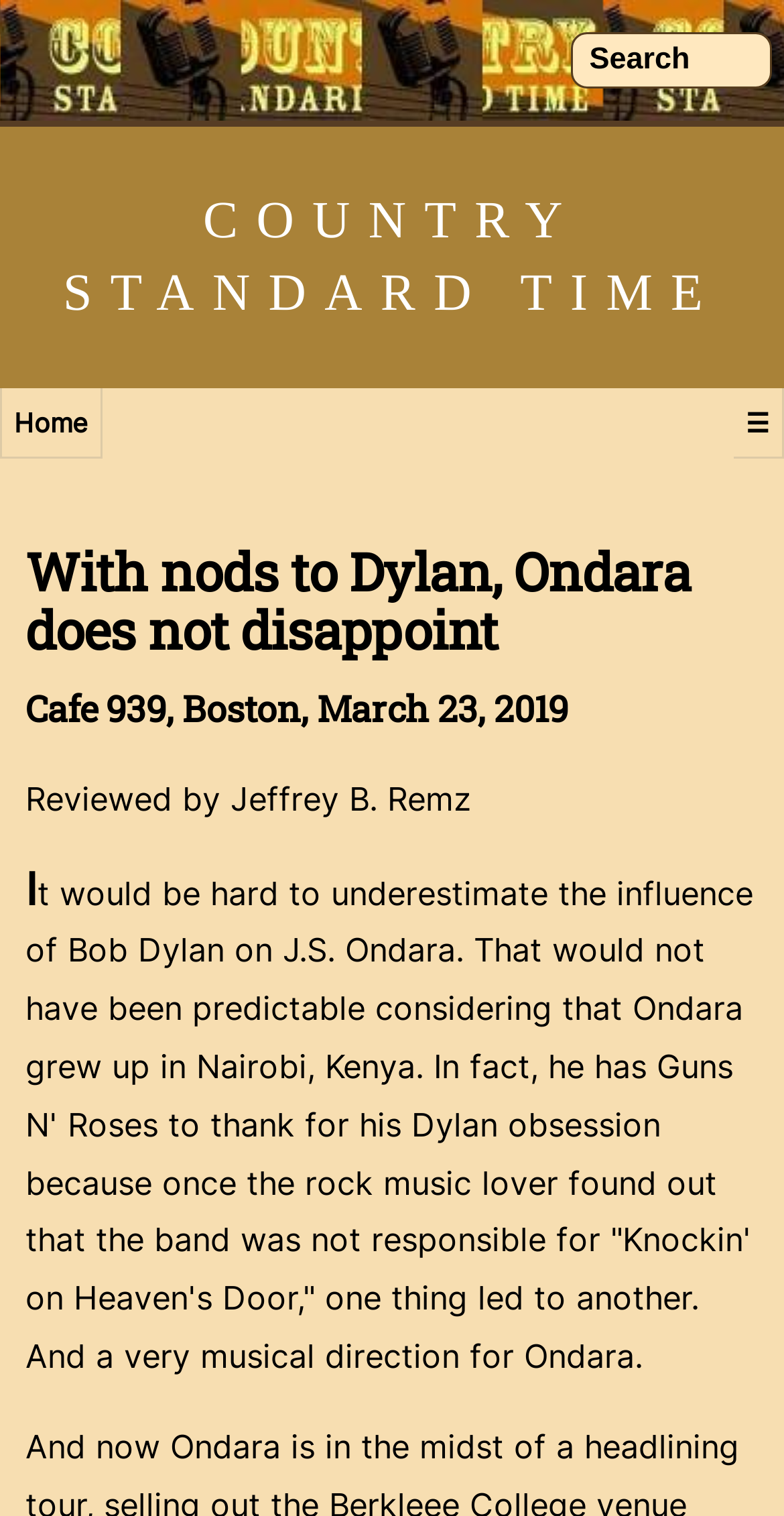Determine the bounding box of the UI element mentioned here: "input value=" Search" name="q" value="Search"". The coordinates must be in the format [left, top, right, bottom] with values ranging from 0 to 1.

[0.728, 0.021, 0.985, 0.058]